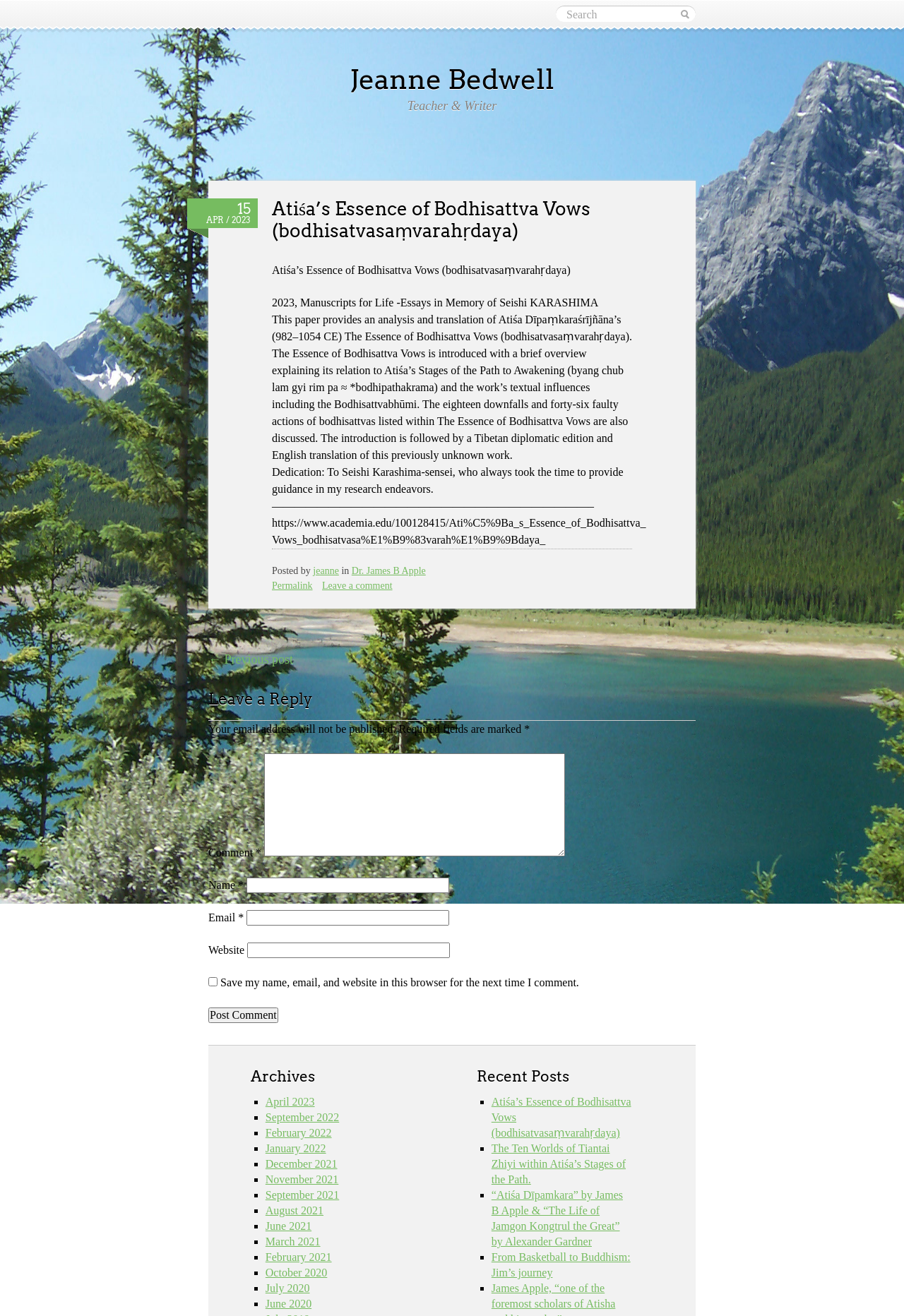Illustrate the webpage with a detailed description.

This webpage is about a scholarly article titled "Atiśa’s Essence of Bodhisattva Vows (bodhisatvasaṃvarahṛdaya)" by Jeanne Bedwell. At the top of the page, there is a search box with the label "Search" and a heading with the author's name, "Jeanne Bedwell", which is also a link. Below the author's name, there is a brief description of the author as a "Teacher & Writer".

The main content of the page is divided into two sections. The first section is the article itself, which is introduced with a heading "Atiśa’s Essence of Bodhisattva Vows (bodhisatvasaṃvarahṛdaya)". The article provides an analysis and translation of Atiśa Dīpaṃkaraśrījñāna's work, including its relation to other texts and a discussion of the eighteen downfalls and forty-six faulty actions of bodhisattvas. The article also includes a dedication to Seishi Karashima-sensei.

The second section is a comment section, where users can leave their comments. It is headed by "Leave a Reply" and includes fields for users to enter their name, email, website, and comment. There is also a checkbox to save the user's information for future comments.

On the right side of the page, there are two sections: "Archives" and "Recent Posts". The "Archives" section lists links to previous posts, organized by month and year, with a list marker "■" preceding each link. The "Recent Posts" section lists links to recent posts, also with a list marker "■" preceding each link.

Overall, the webpage is a scholarly article with a comment section and links to related posts and archives.